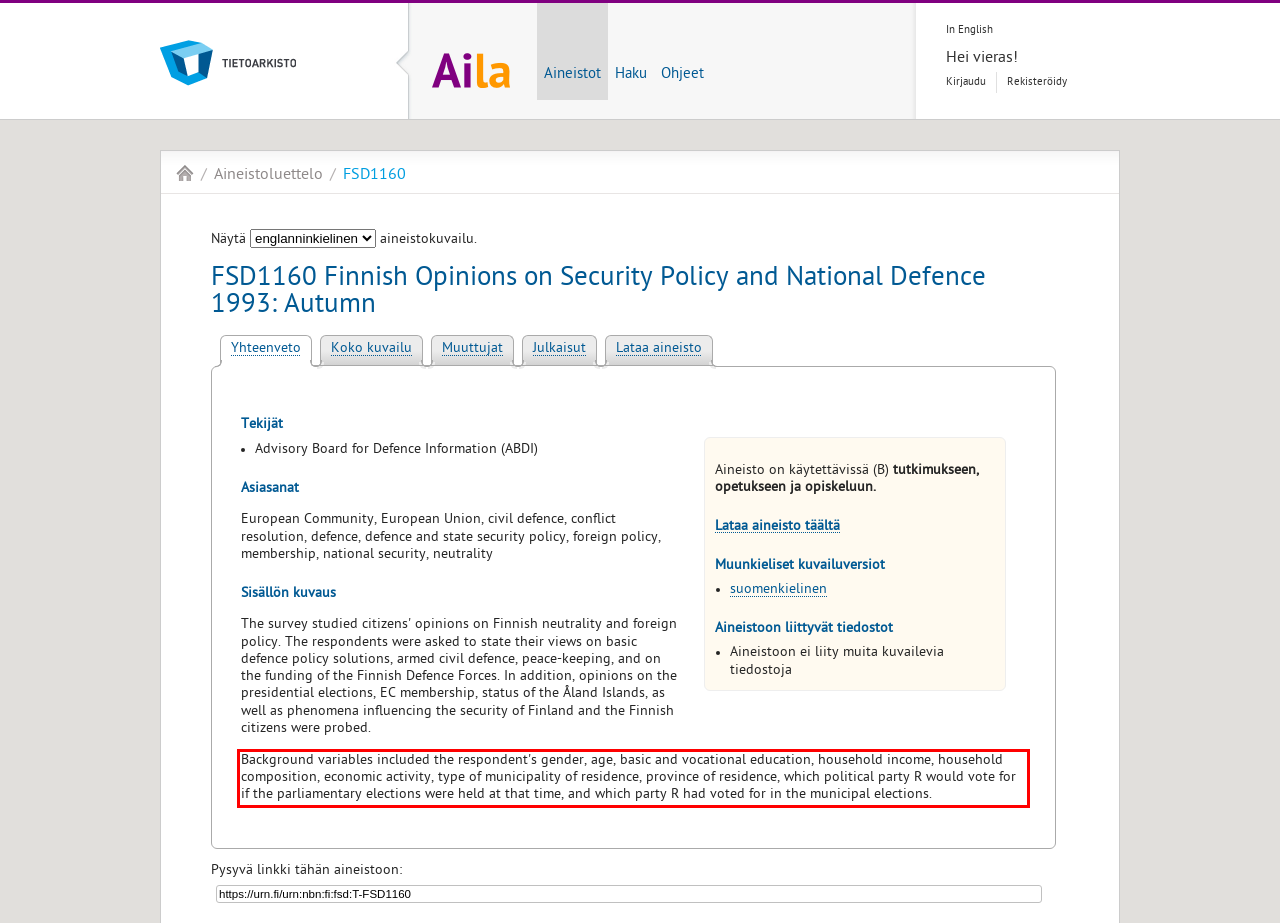You are given a screenshot with a red rectangle. Identify and extract the text within this red bounding box using OCR.

Background variables included the respondent's gender, age, basic and vocational education, household income, household composition, economic activity, type of municipality of residence, province of residence, which political party R would vote for if the parliamentary elections were held at that time, and which party R had voted for in the municipal elections.